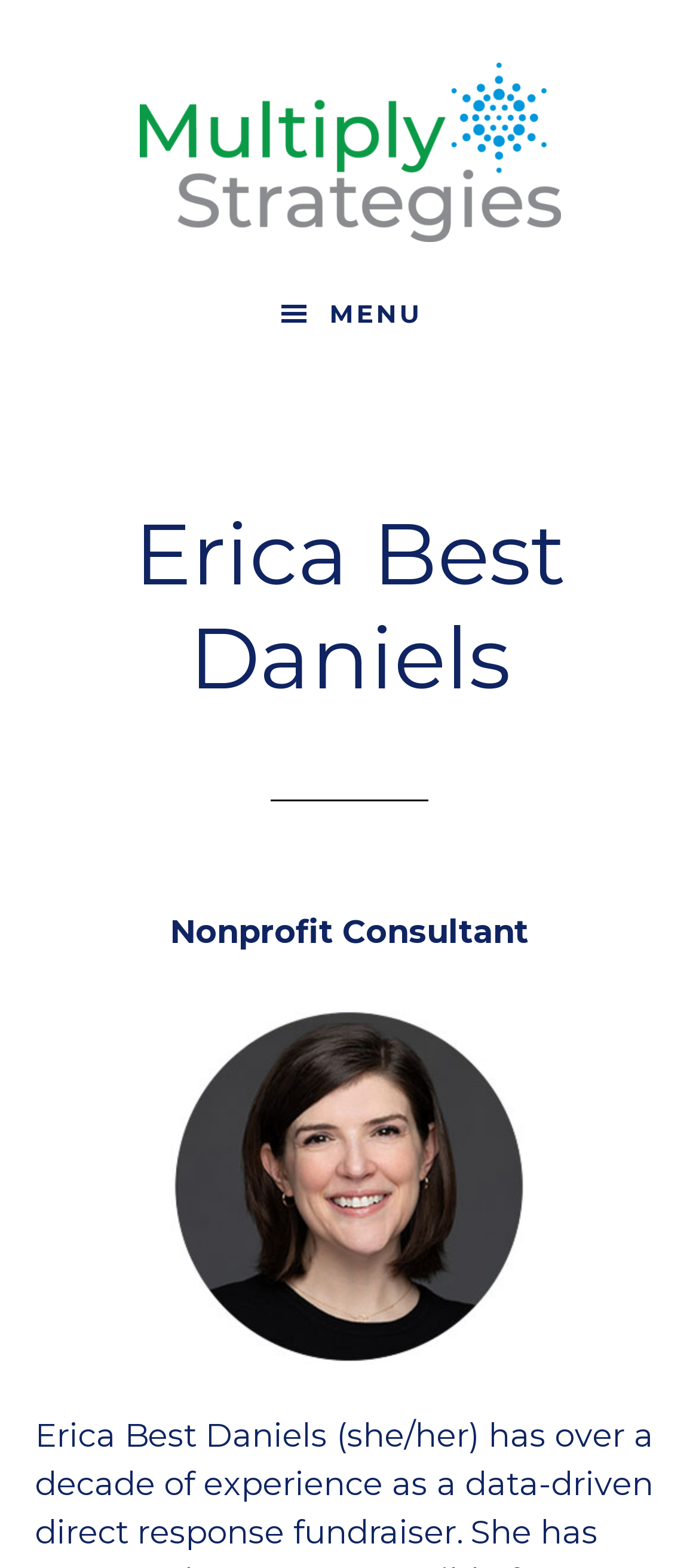Bounding box coordinates should be in the format (top-left x, top-left y, bottom-right x, bottom-right y) and all values should be floating point numbers between 0 and 1. Determine the bounding box coordinate for the UI element described as: Menu

[0.05, 0.171, 0.95, 0.229]